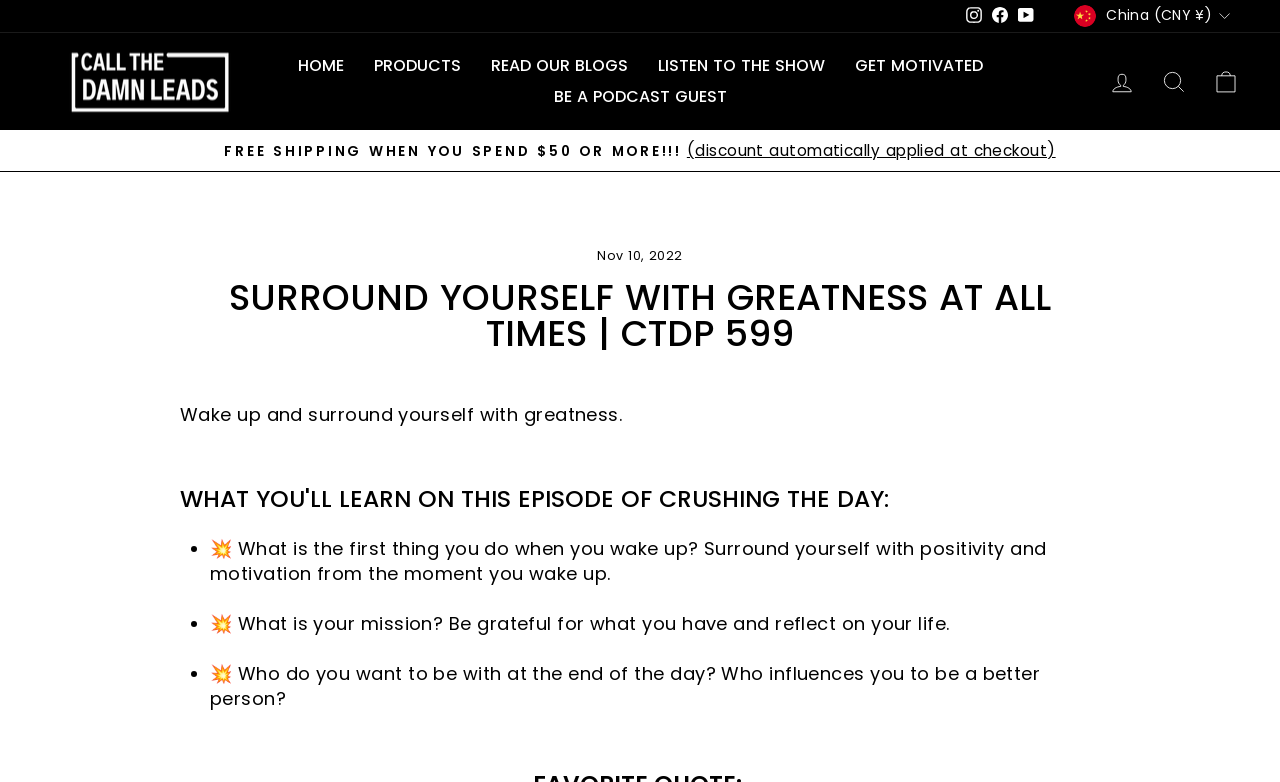From the element description: "Read Our Blogs", extract the bounding box coordinates of the UI element. The coordinates should be expressed as four float numbers between 0 and 1, in the order [left, top, right, bottom].

[0.371, 0.065, 0.502, 0.105]